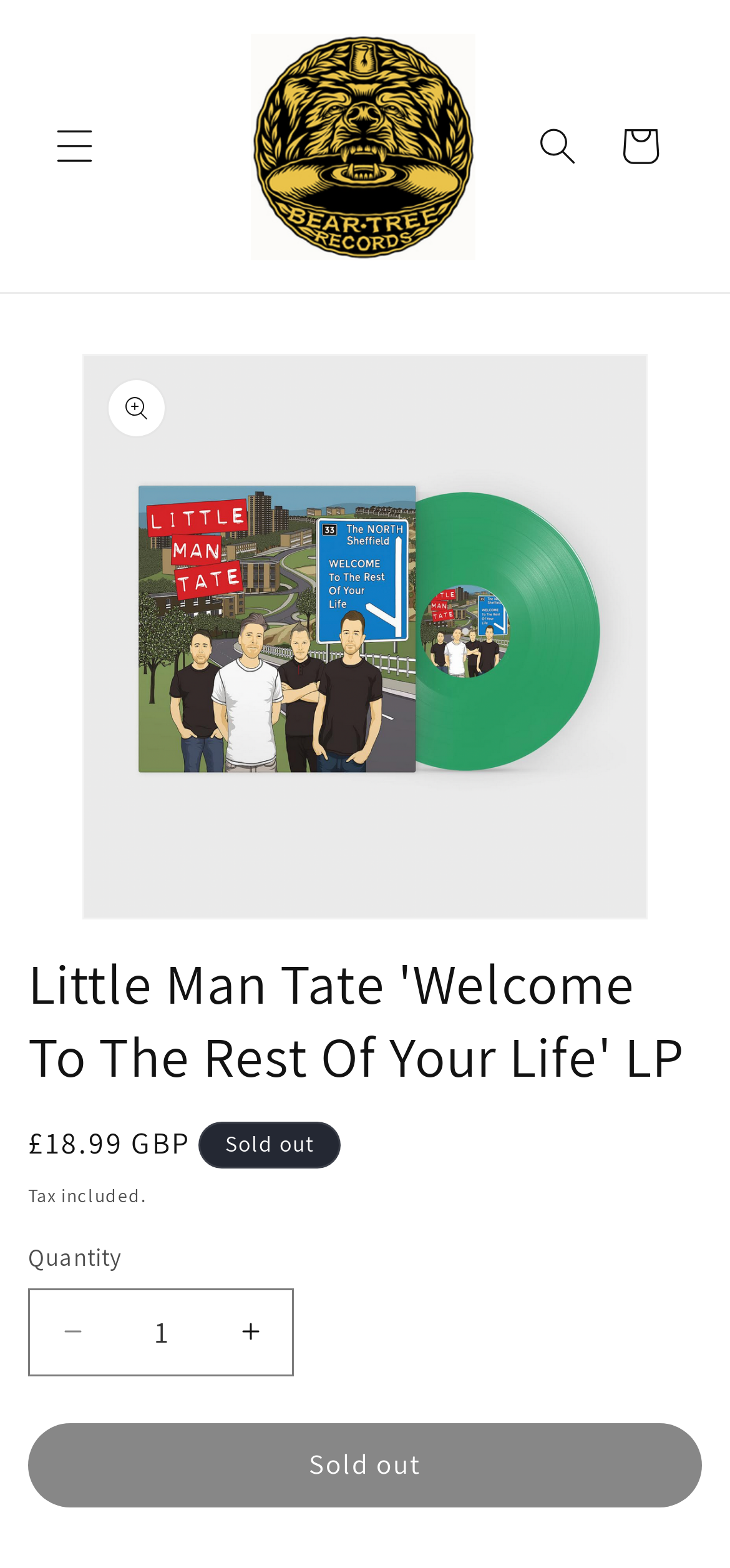Extract the primary header of the webpage and generate its text.

Little Man Tate 'Welcome To The Rest Of Your Life' LP